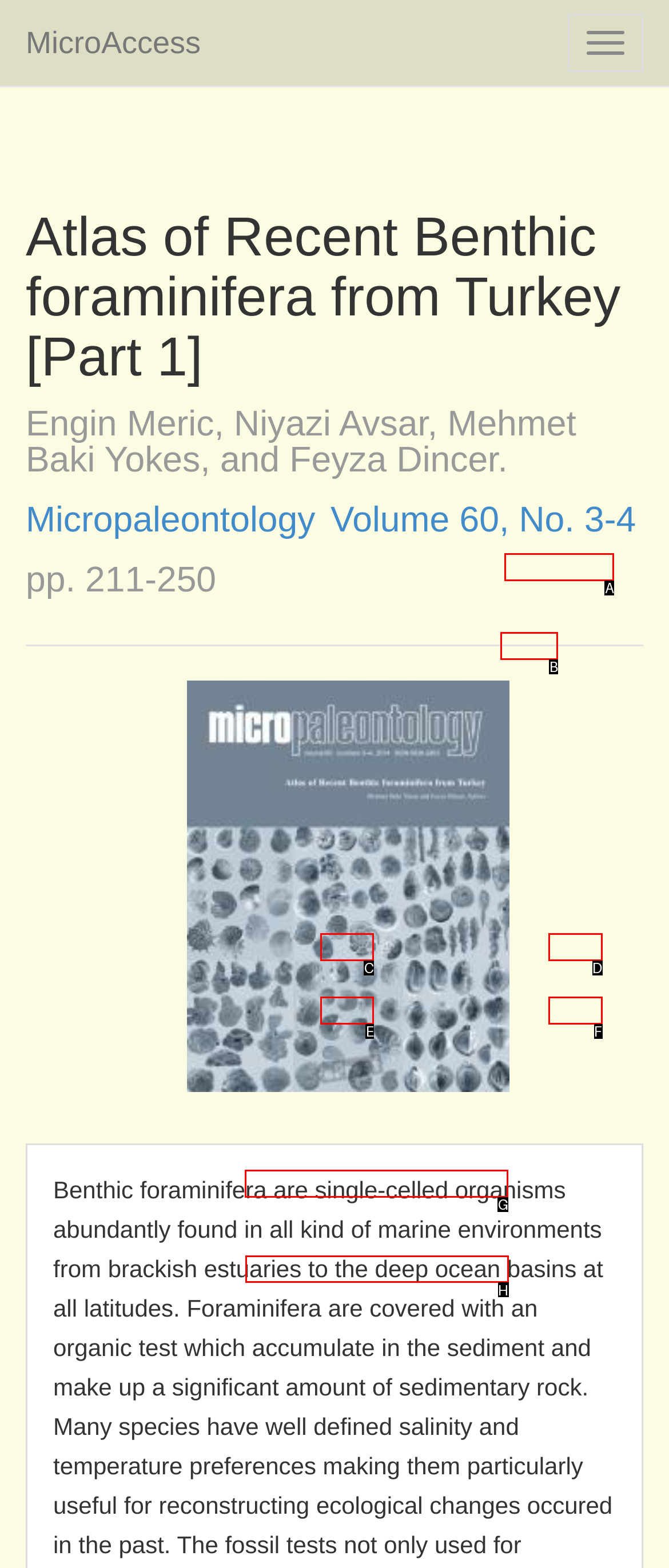Based on the task: view Micropaleontology Press, which UI element should be clicked? Answer with the letter that corresponds to the correct option from the choices given.

H